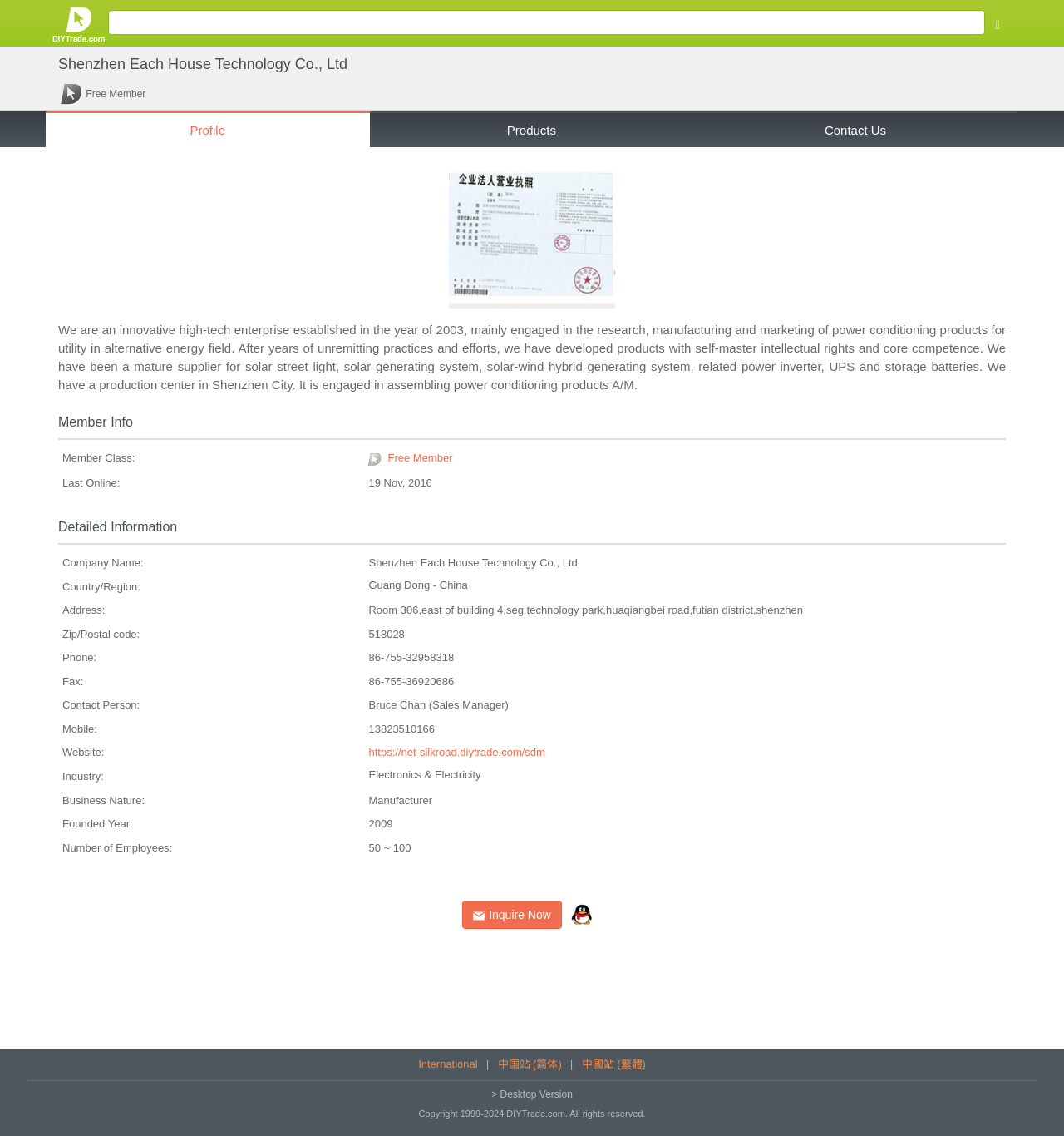Specify the bounding box coordinates of the element's area that should be clicked to execute the given instruction: "Inquire about the product". The coordinates should be four float numbers between 0 and 1, i.e., [left, top, right, bottom].

[0.434, 0.793, 0.528, 0.818]